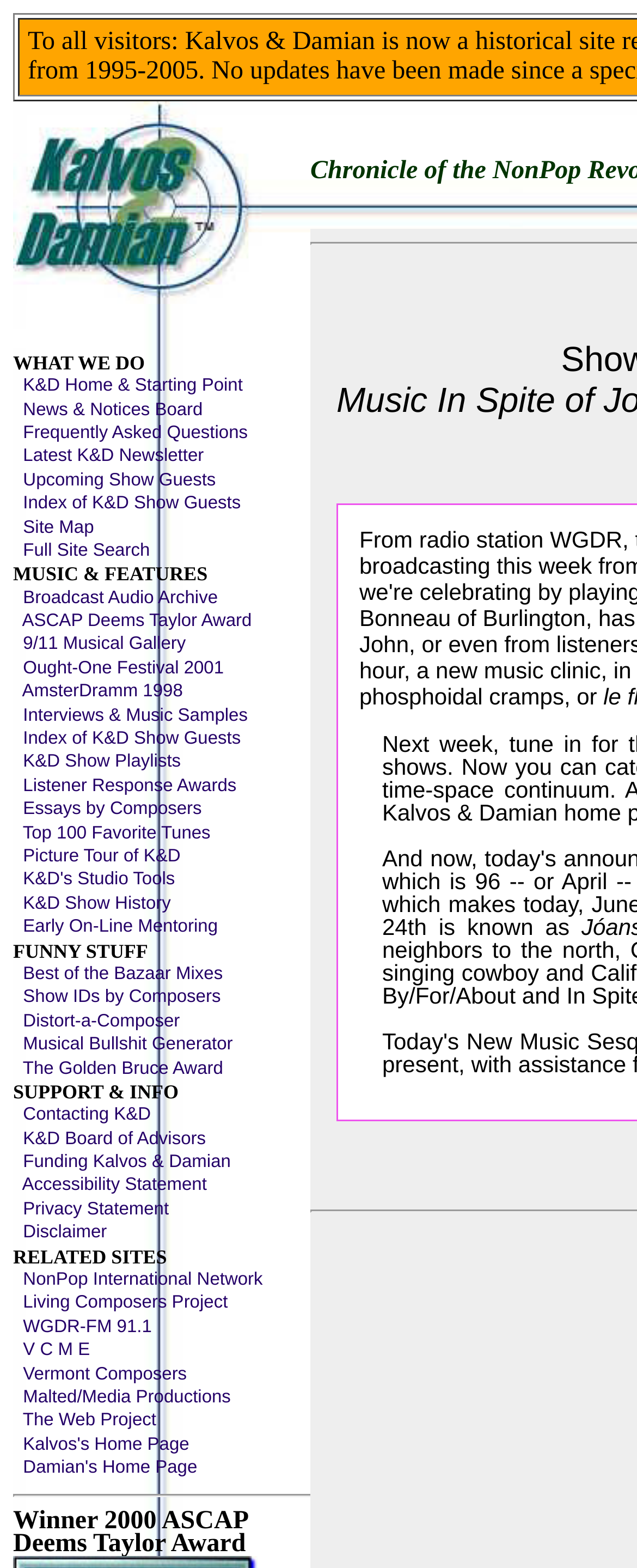Please find and report the bounding box coordinates of the element to click in order to perform the following action: "Visit NonPop International Network". The coordinates should be expressed as four float numbers between 0 and 1, in the format [left, top, right, bottom].

[0.021, 0.81, 0.412, 0.822]